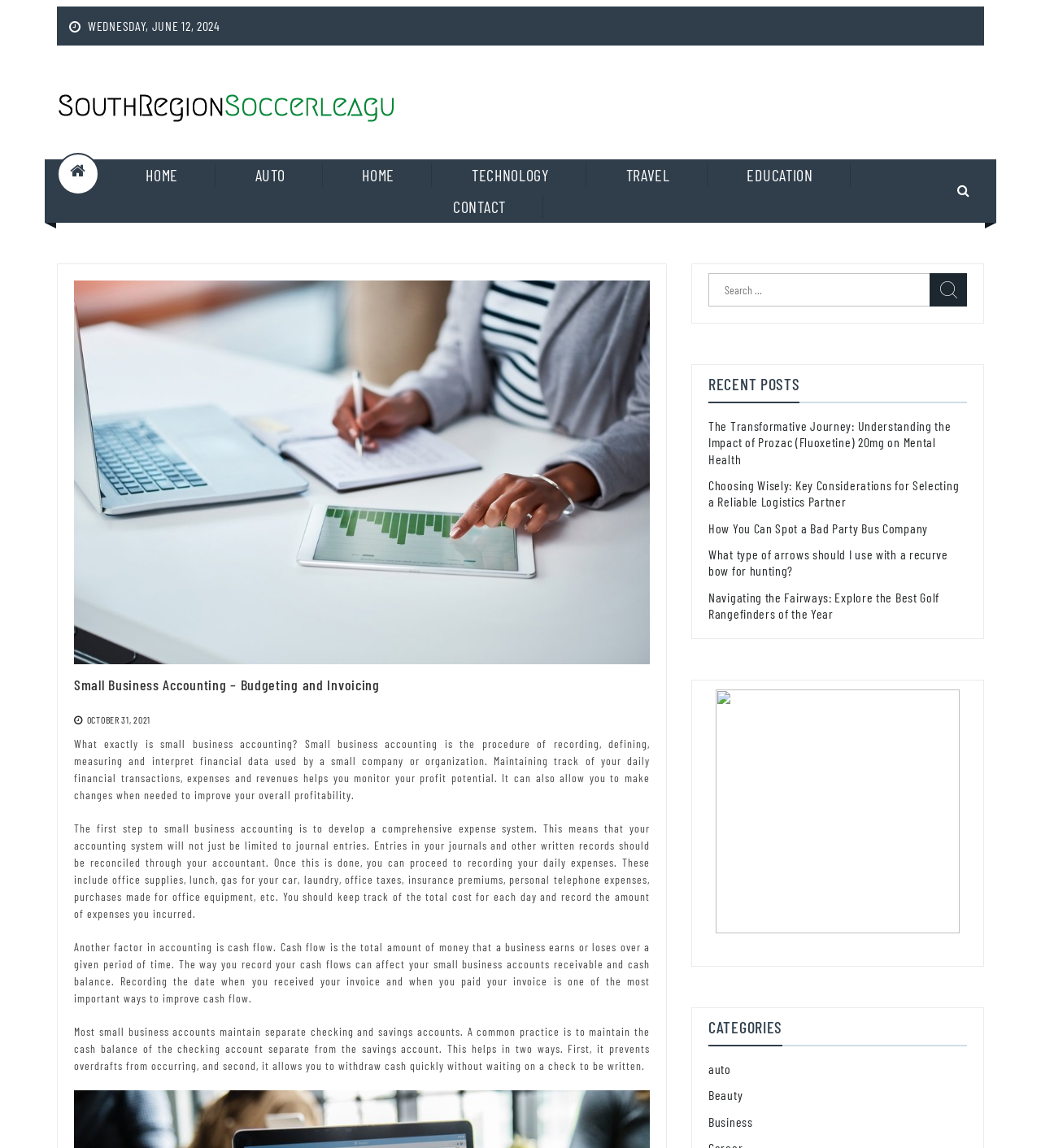Answer the following inquiry with a single word or phrase:
What is the function of the search box?

To search for content